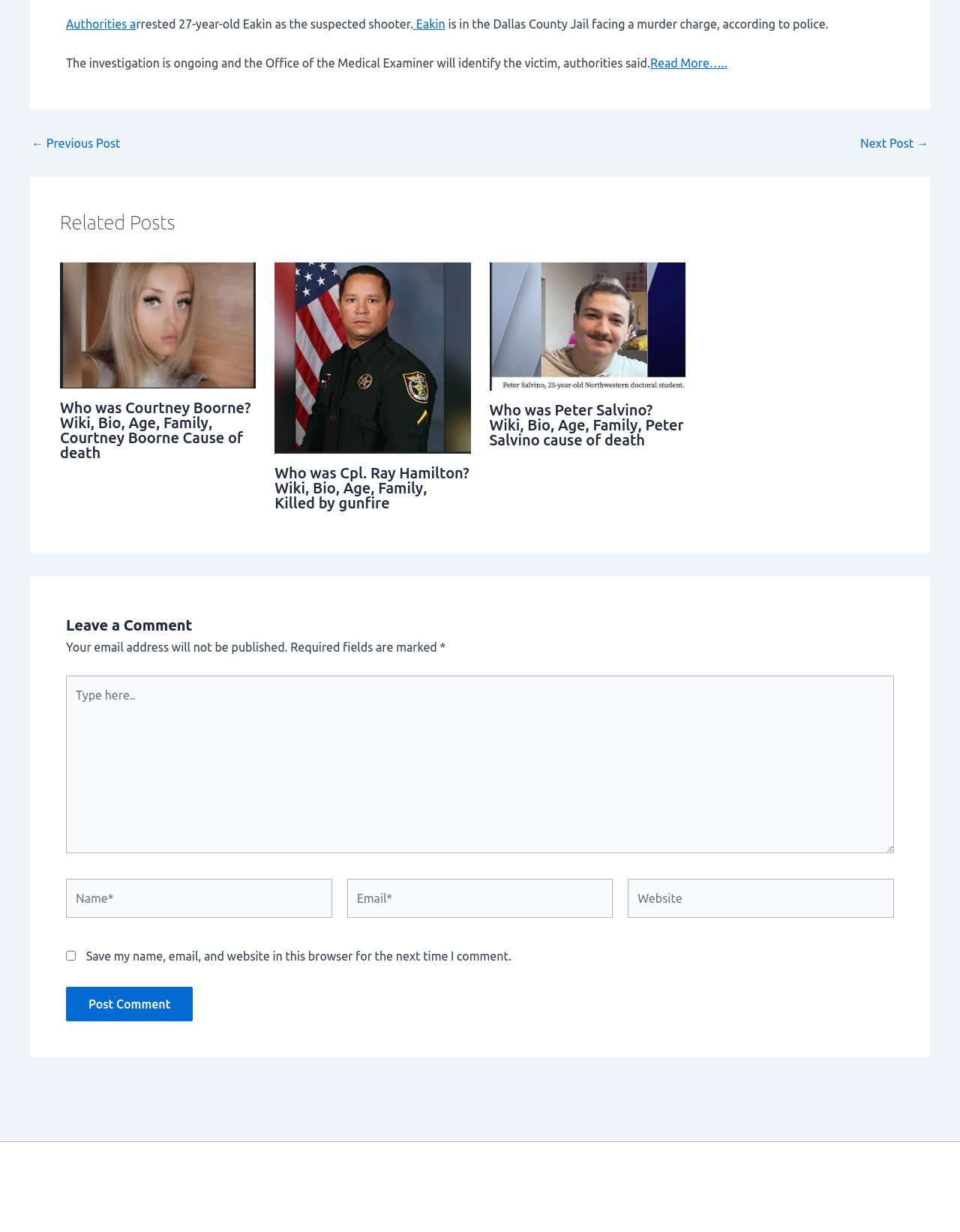Examine the screenshot and answer the question in as much detail as possible: What is the button text at the bottom of the comment section?

The button at the bottom of the comment section has the text 'Post Comment', which suggests that clicking this button will submit the user's comment.